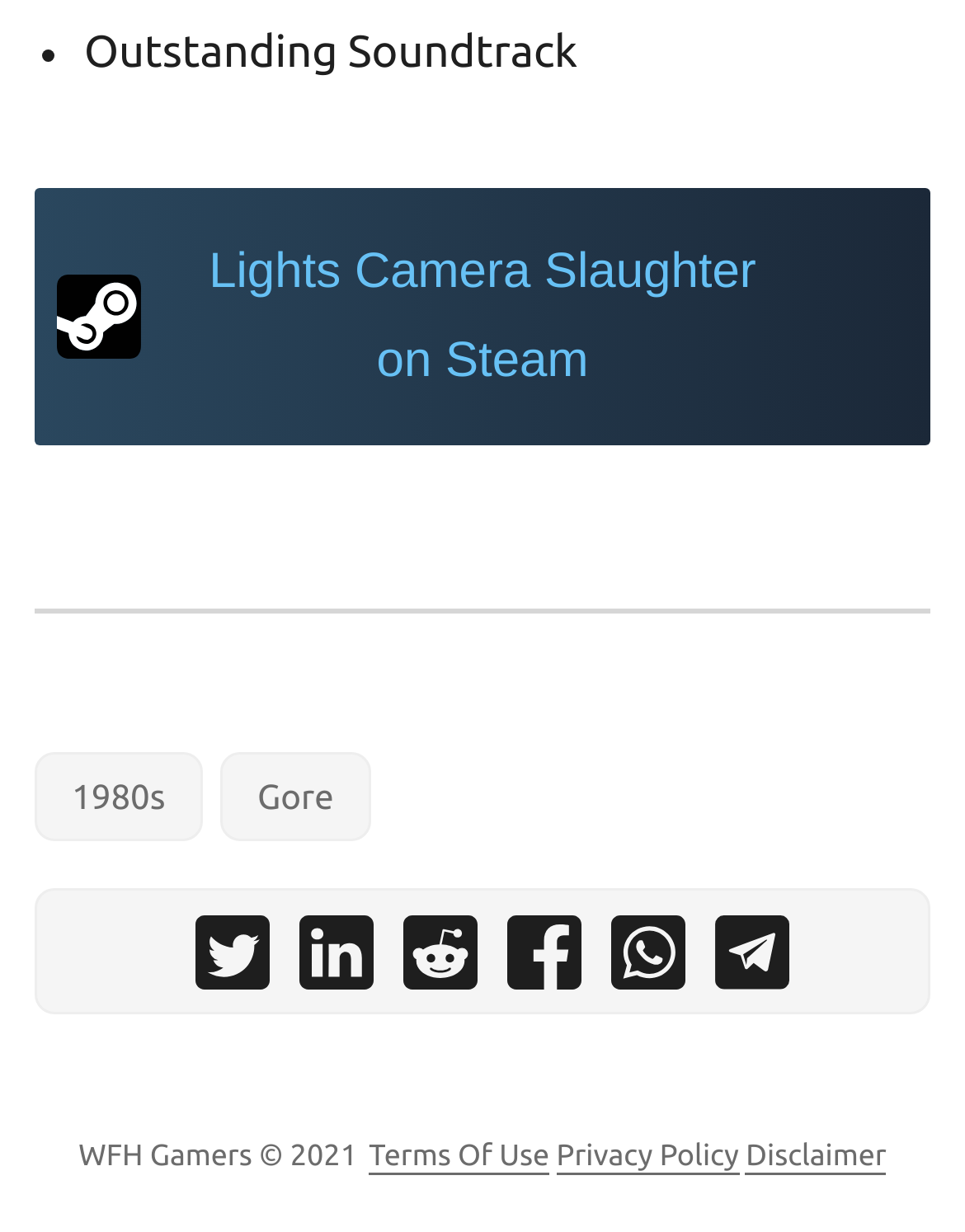Please mark the bounding box coordinates of the area that should be clicked to carry out the instruction: "Click on Facebook link".

None